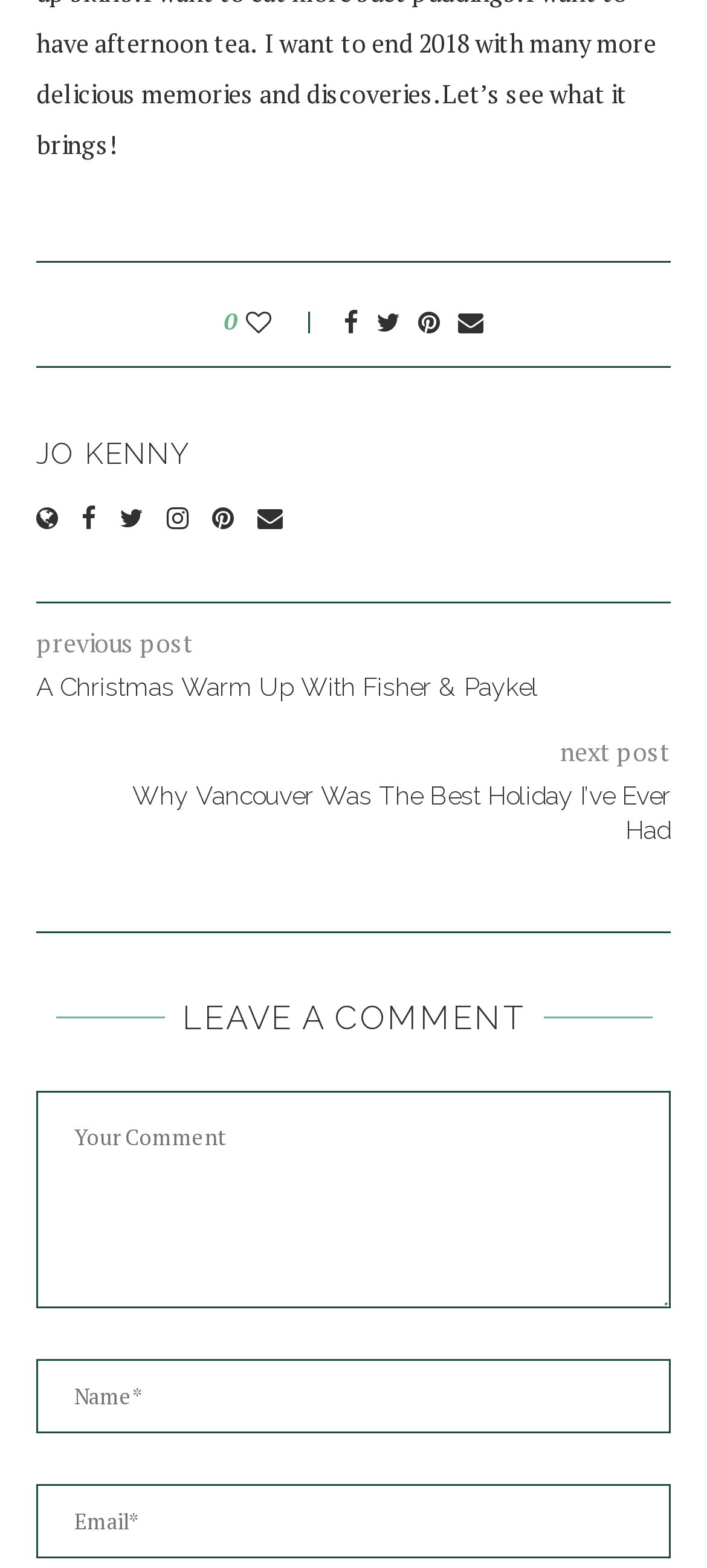Bounding box coordinates are specified in the format (top-left x, top-left y, bottom-right x, bottom-right y). All values are floating point numbers bounded between 0 and 1. Please provide the bounding box coordinate of the region this sentence describes: name="comment" placeholder="Your Comment"

[0.051, 0.696, 0.949, 0.834]